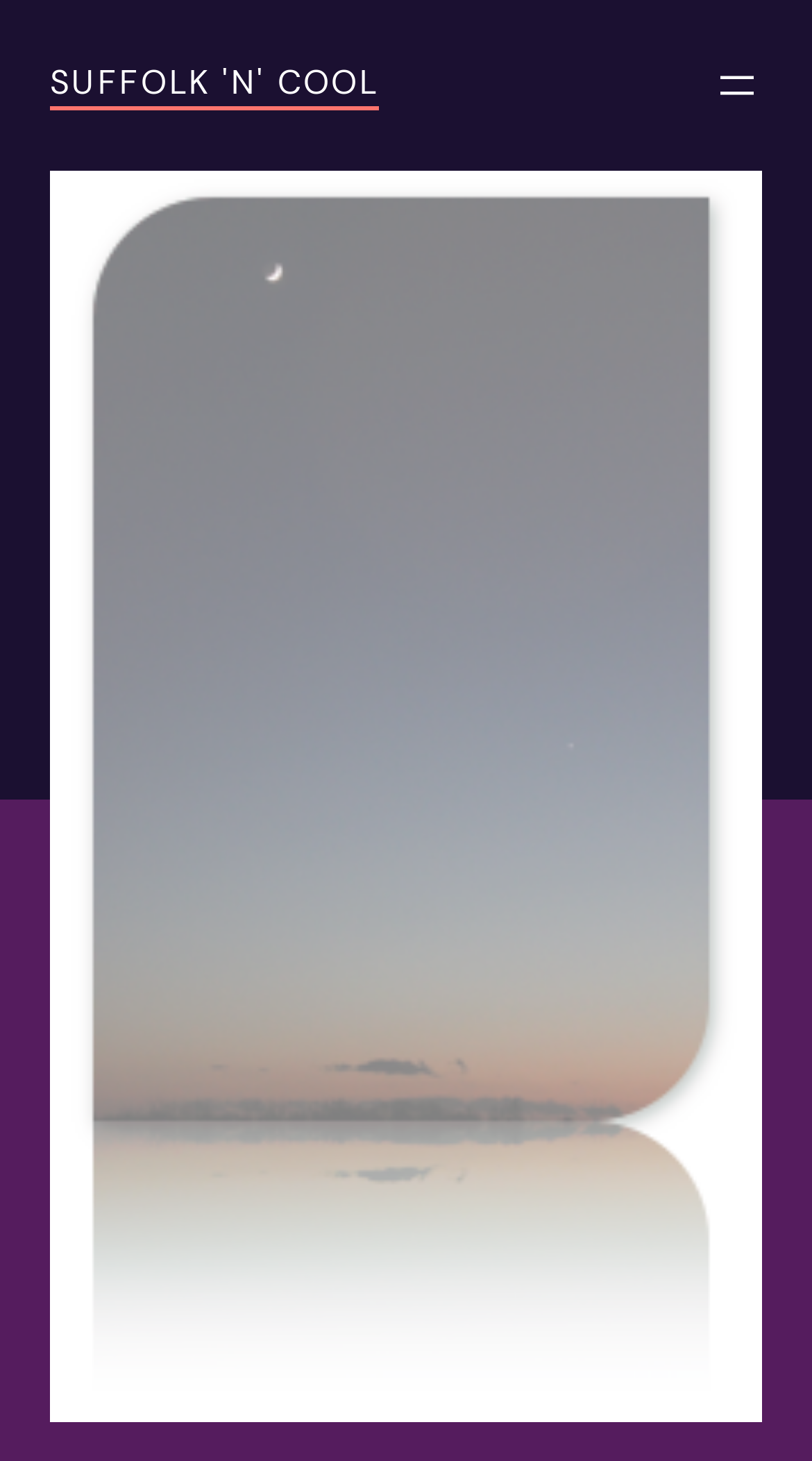Given the following UI element description: "aria-label="Open menu"", find the bounding box coordinates in the webpage screenshot.

[0.877, 0.041, 0.938, 0.076]